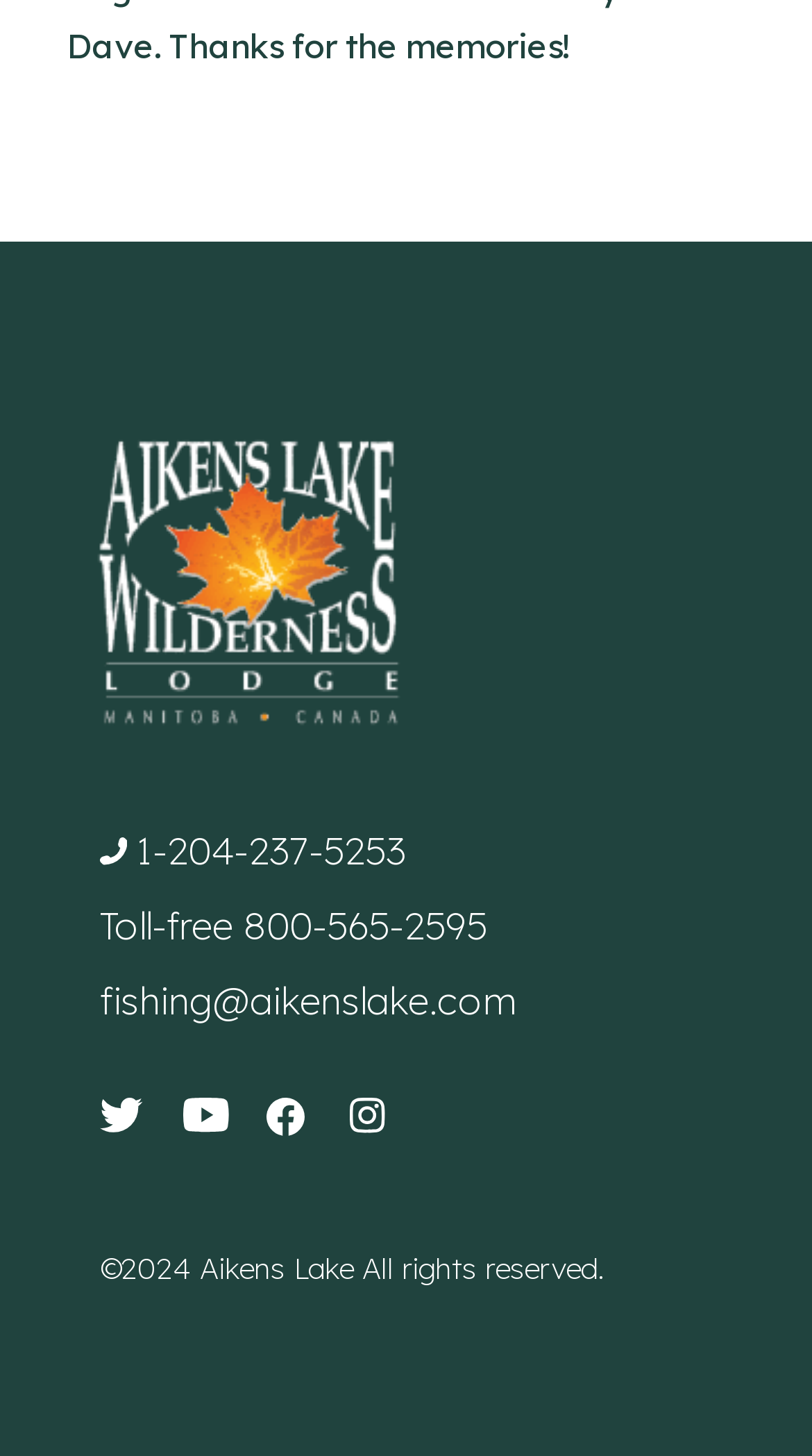Could you provide the bounding box coordinates for the portion of the screen to click to complete this instruction: "View YouTube channel"?

[0.226, 0.754, 0.287, 0.788]